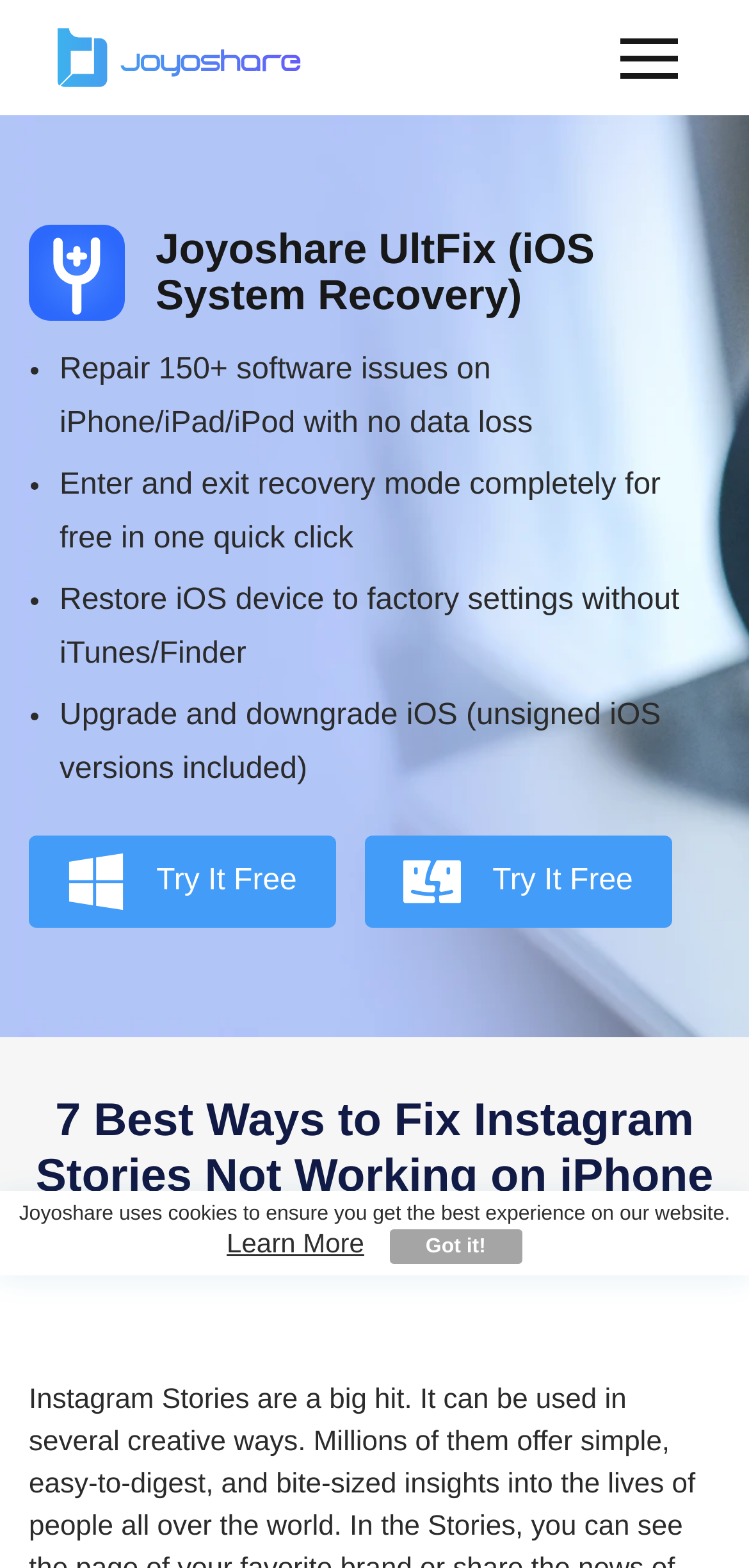How many ways are mentioned to fix Instagram Stories not working on iPhone?
Using the image, provide a detailed and thorough answer to the question.

The webpage has a heading '7 Best Ways to Fix Instagram Stories Not Working on iPhone', which suggests that there are 7 methods or ways to fix the issue.